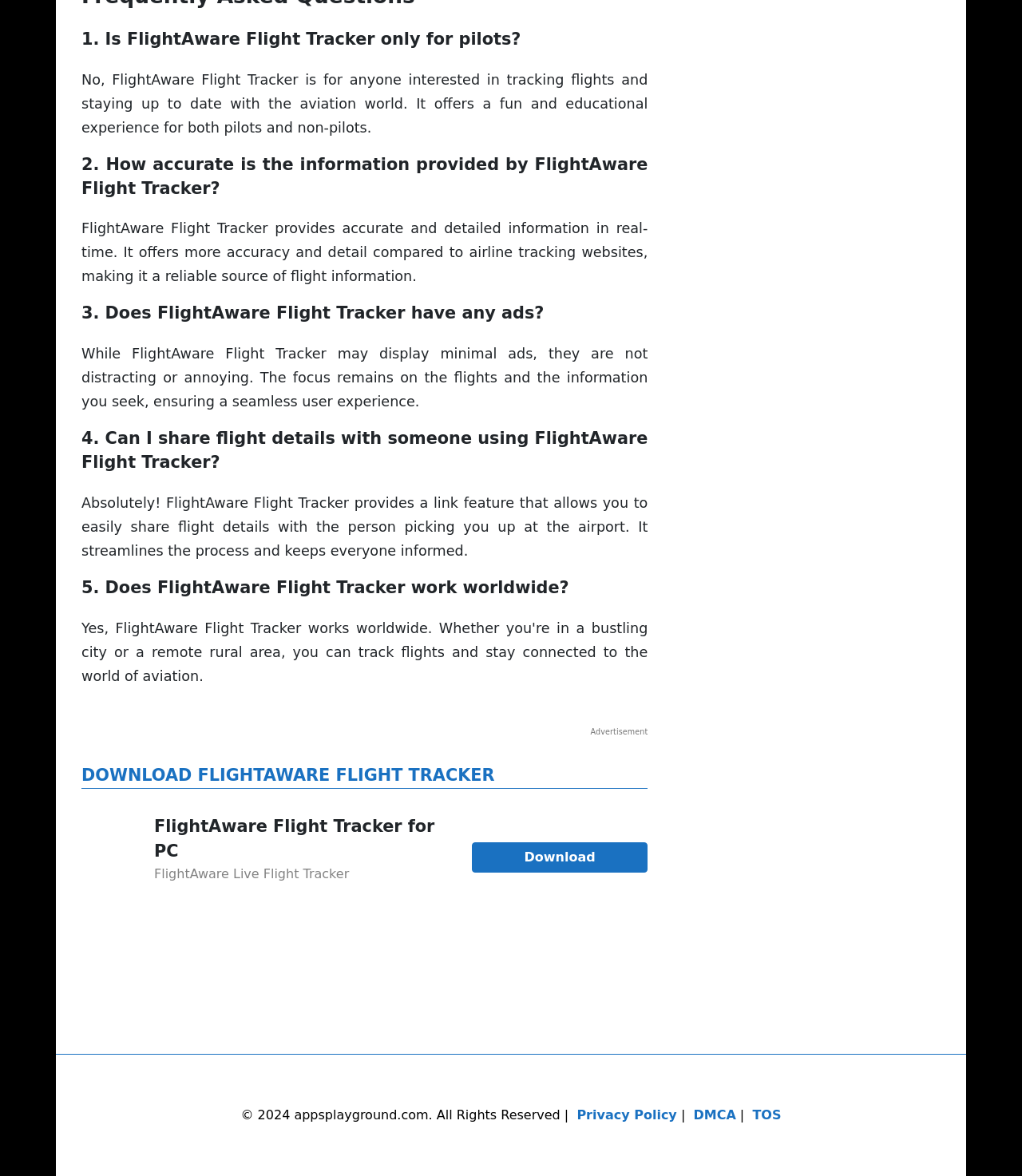What is FlightAware Flight Tracker for?
Craft a detailed and extensive response to the question.

Based on the first heading and its corresponding static text, it can be inferred that FlightAware Flight Tracker is not only for pilots but for anyone interested in tracking flights and staying up to date with the aviation world.